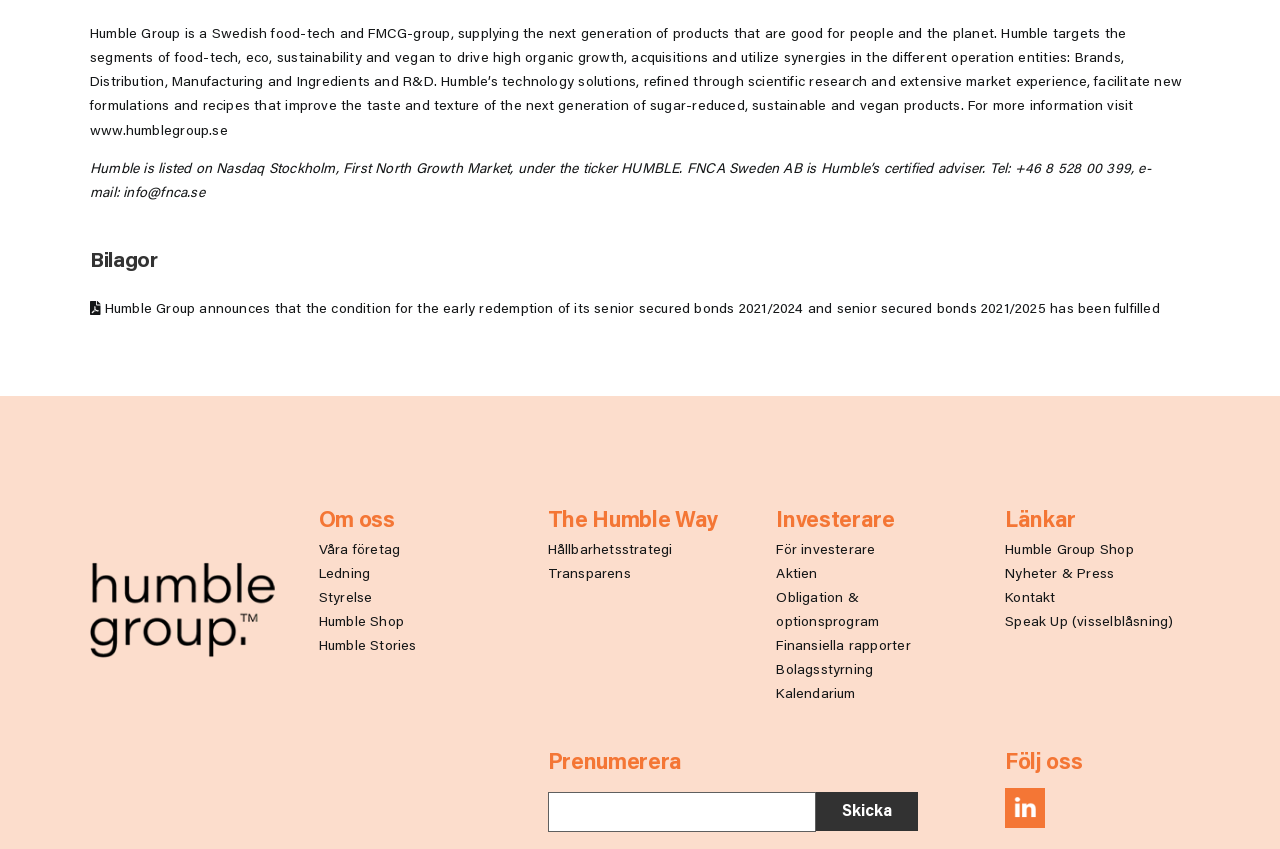Locate the UI element described by Obligation & optionsprogram in the provided webpage screenshot. Return the bounding box coordinates in the format (top-left x, top-left y, bottom-right x, bottom-right y), ensuring all values are between 0 and 1.

[0.607, 0.697, 0.687, 0.742]